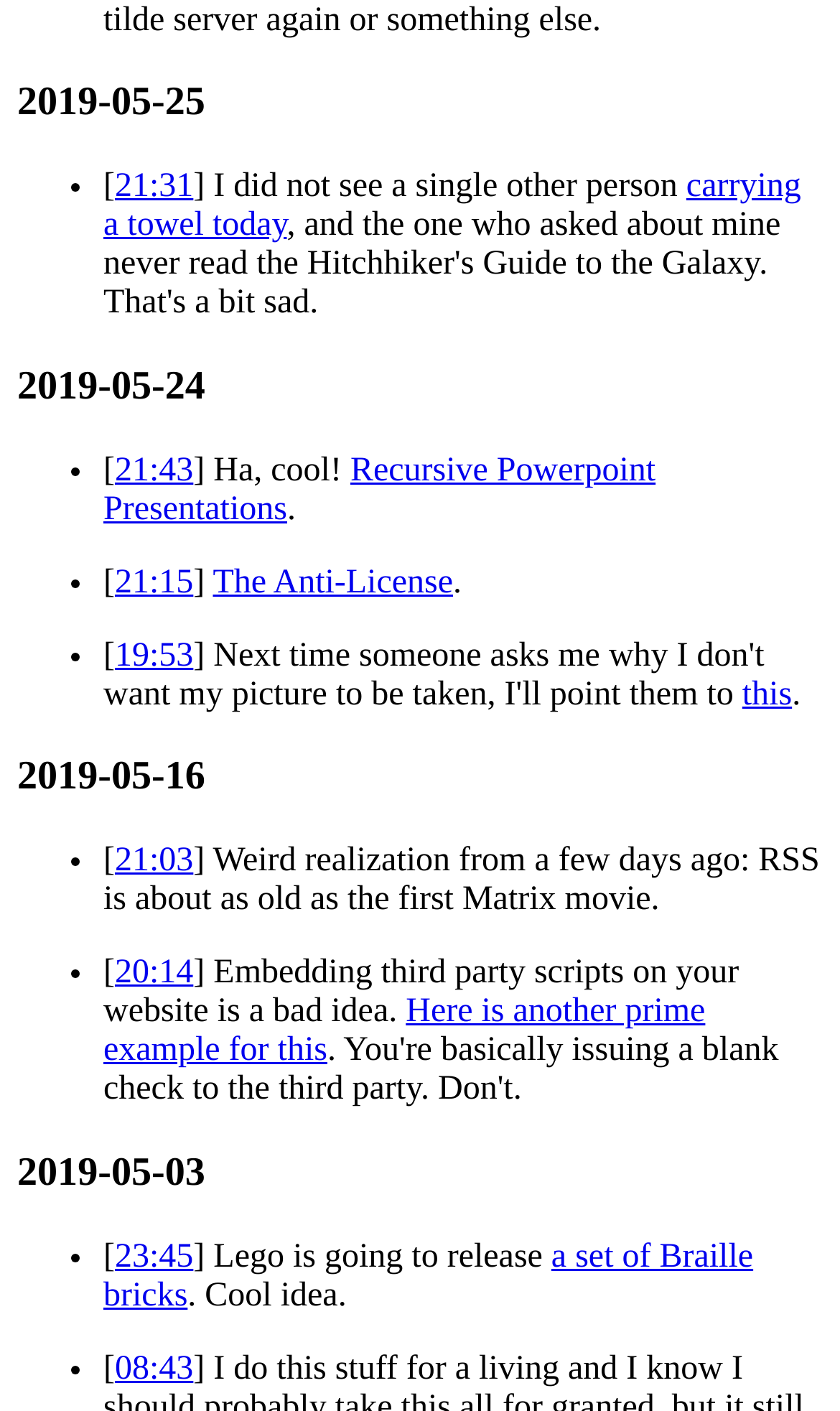Please provide the bounding box coordinate of the region that matches the element description: The Anti-License. Coordinates should be in the format (top-left x, top-left y, bottom-right x, bottom-right y) and all values should be between 0 and 1.

[0.253, 0.399, 0.539, 0.425]